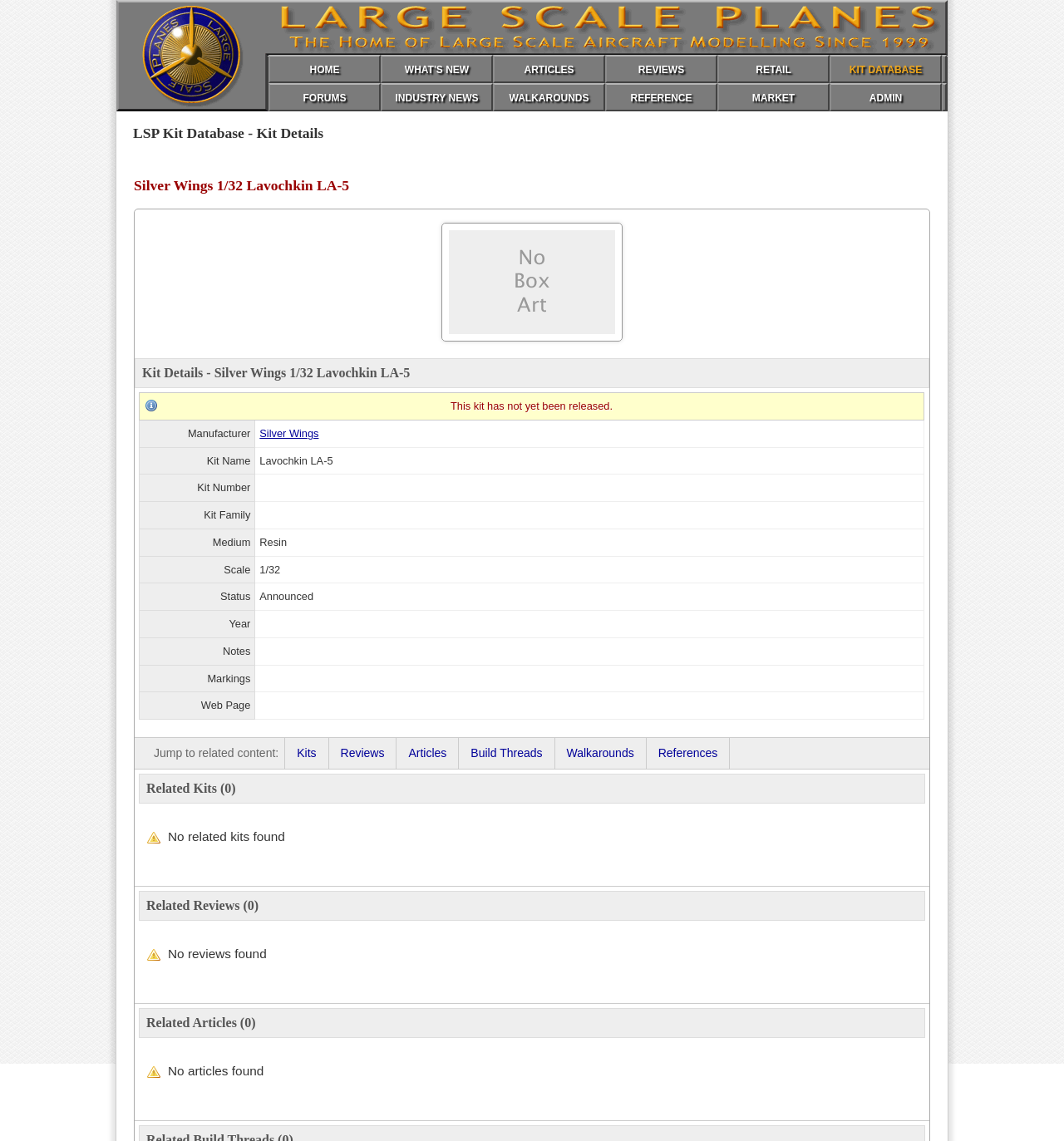Using the format (top-left x, top-left y, bottom-right x, bottom-right y), and given the element description, identify the bounding box coordinates within the screenshot: INDUSTRY NEWS

[0.358, 0.073, 0.463, 0.098]